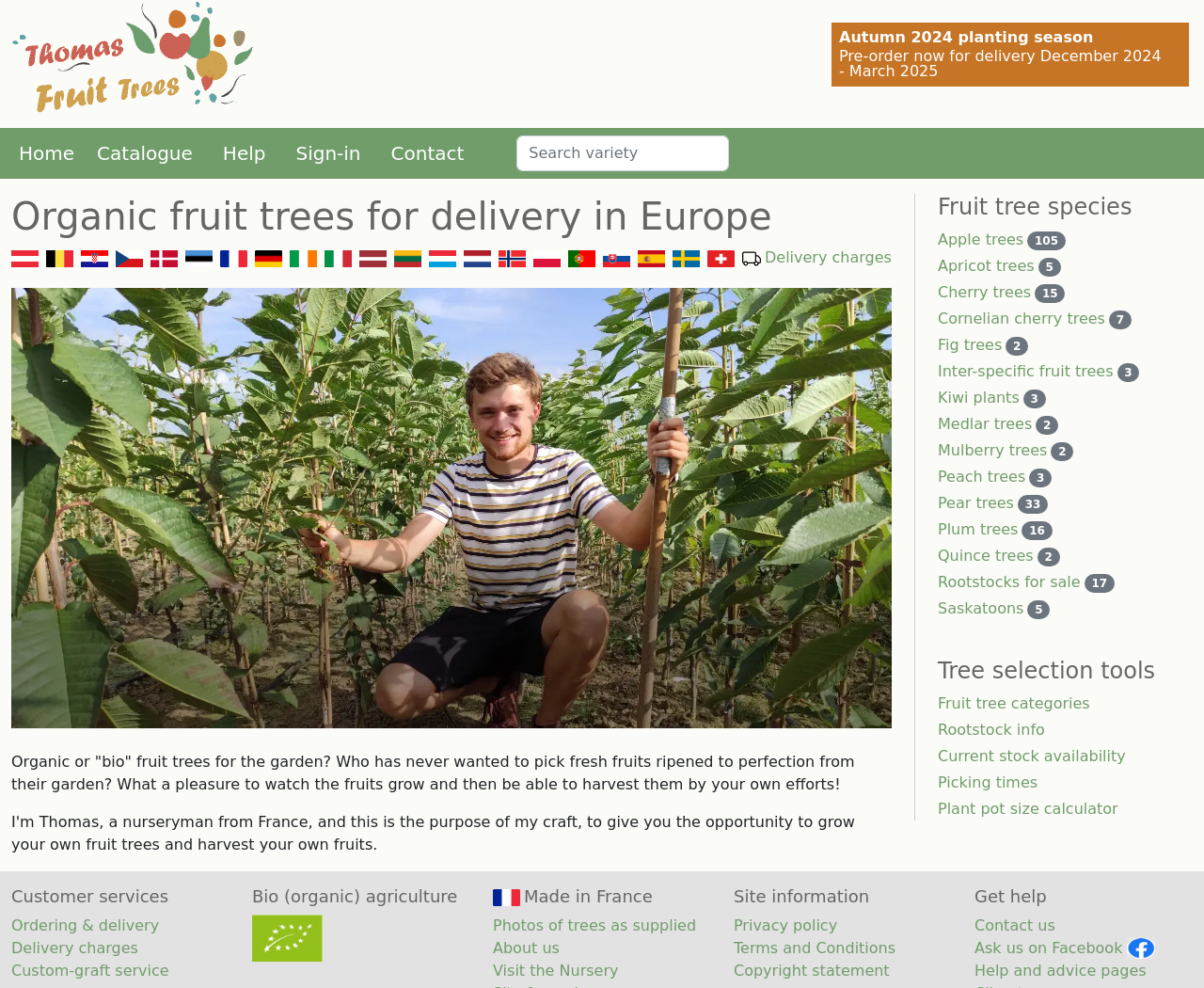How many types of fruit trees are listed on the webpage?
We need a detailed and meticulous answer to the question.

The question can be answered by counting the number of links under the heading 'Fruit tree species'. There are more than 15 links, each representing a type of fruit tree.